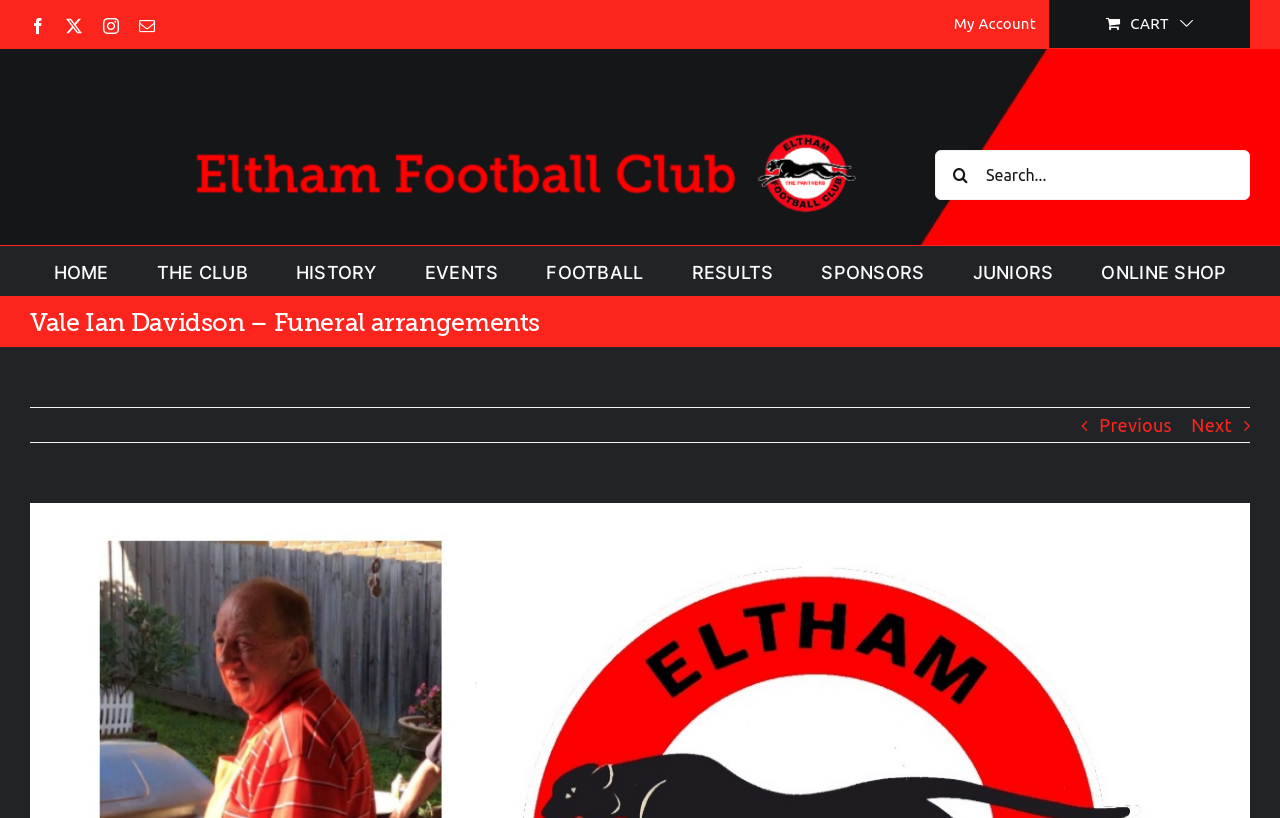How many social media links are present?
Using the visual information, answer the question in a single word or phrase.

3